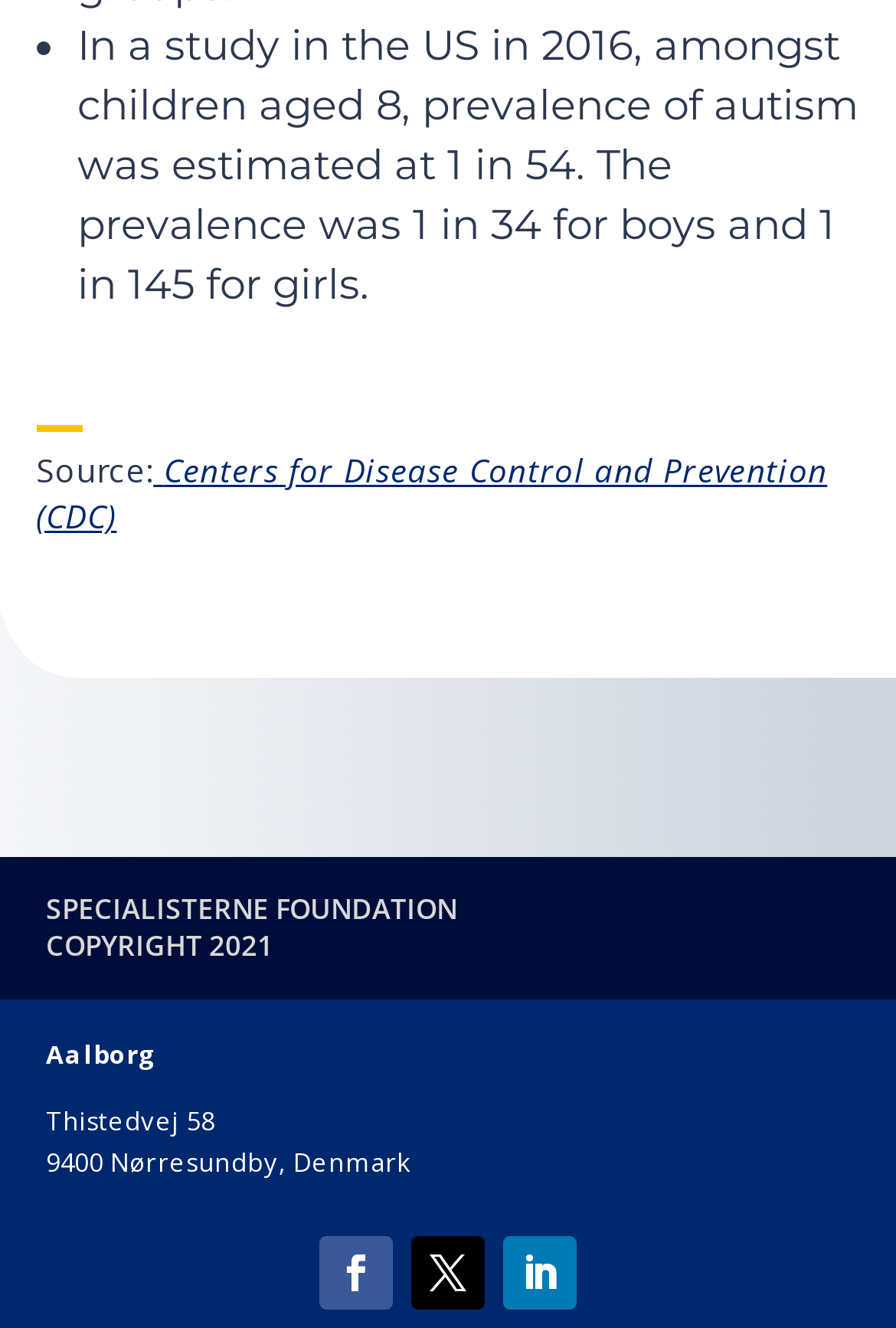What is the year of copyright for the Specialisterne Foundation?
Using the image, elaborate on the answer with as much detail as possible.

The webpage mentions 'COPYRIGHT 2021' which indicates that the year of copyright for the Specialisterne Foundation is 2021.